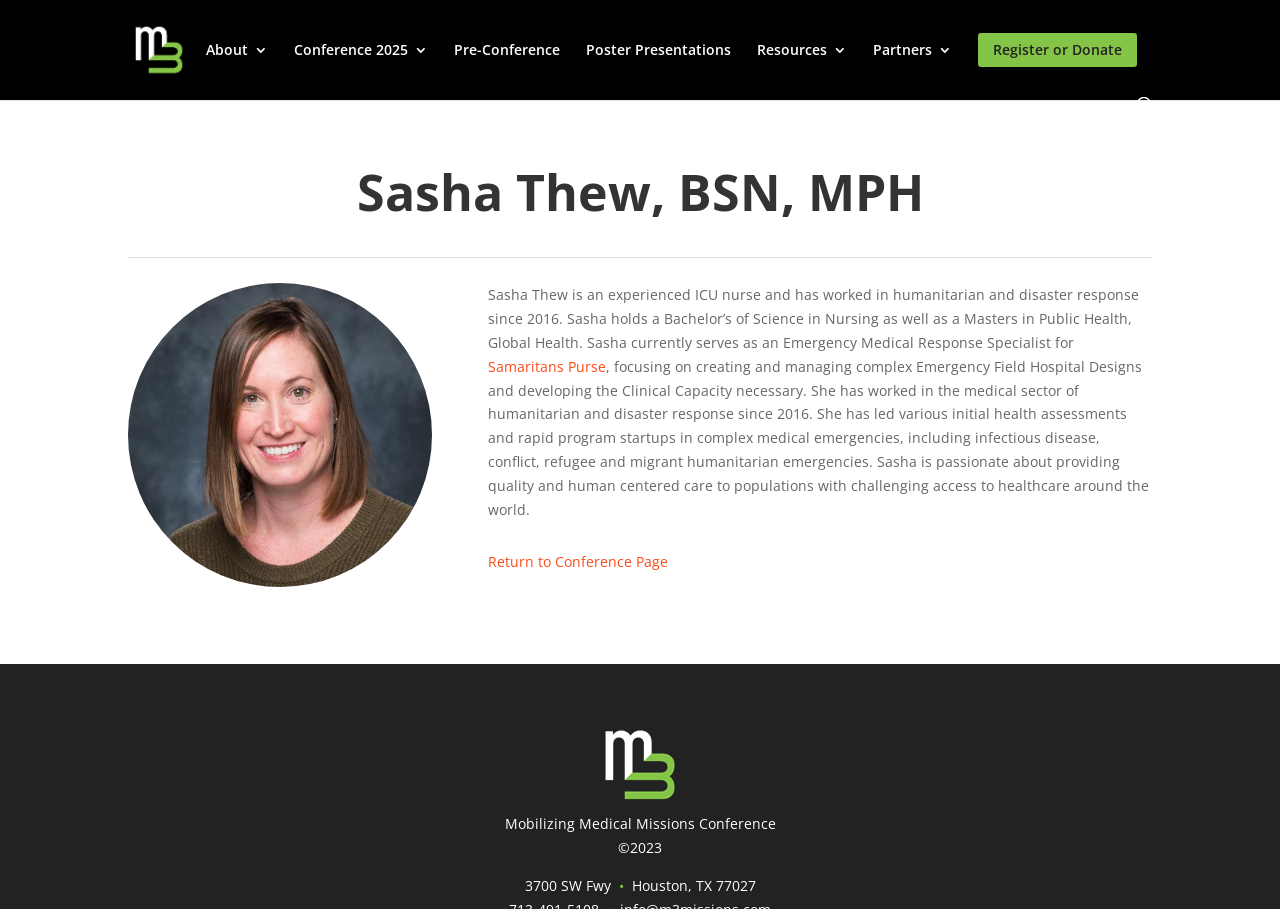What is Sasha Thew's profession?
Respond with a short answer, either a single word or a phrase, based on the image.

ICU nurse